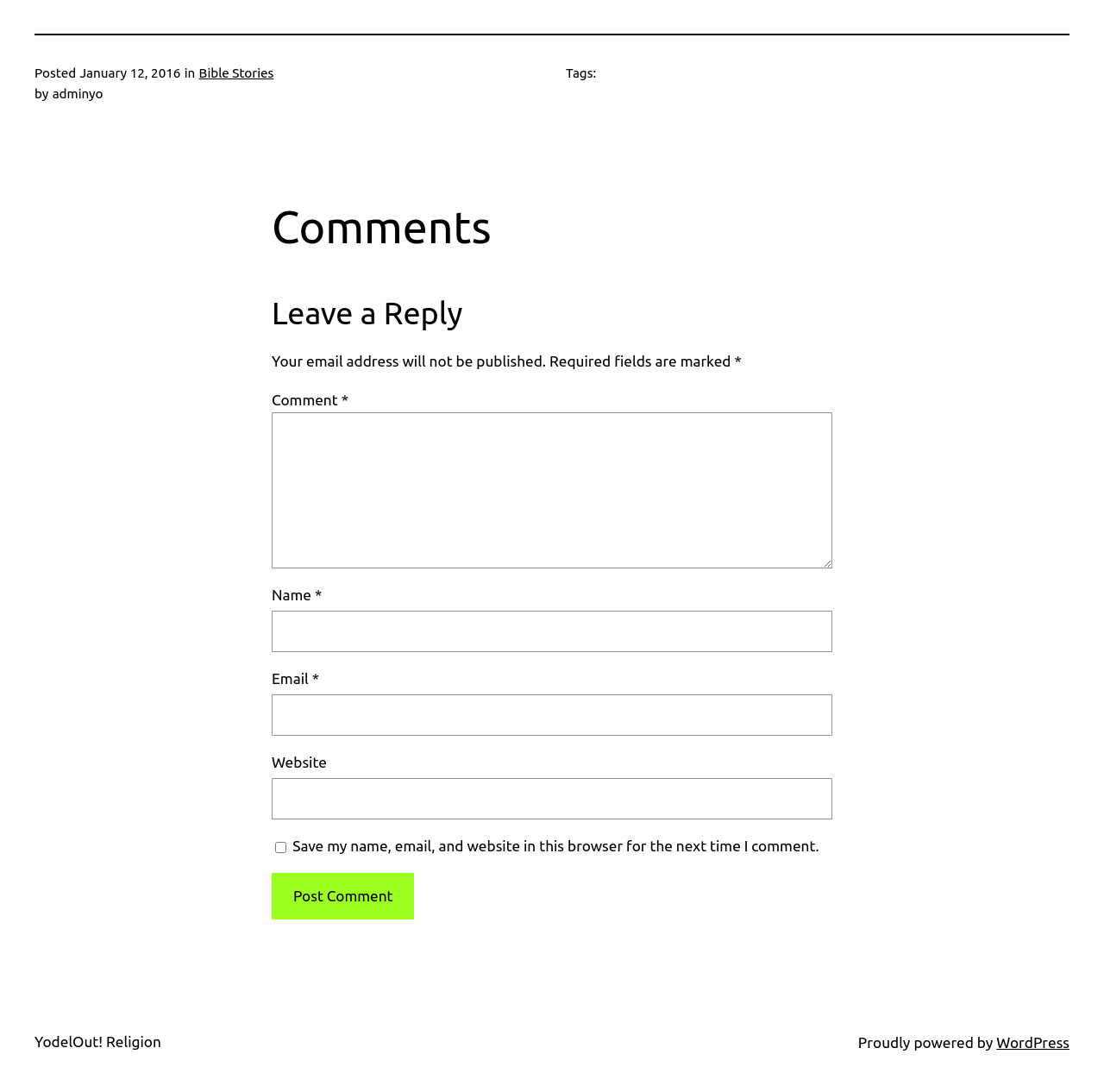Locate the bounding box coordinates of the element's region that should be clicked to carry out the following instruction: "Click to post your comment". The coordinates need to be four float numbers between 0 and 1, i.e., [left, top, right, bottom].

[0.246, 0.799, 0.375, 0.842]